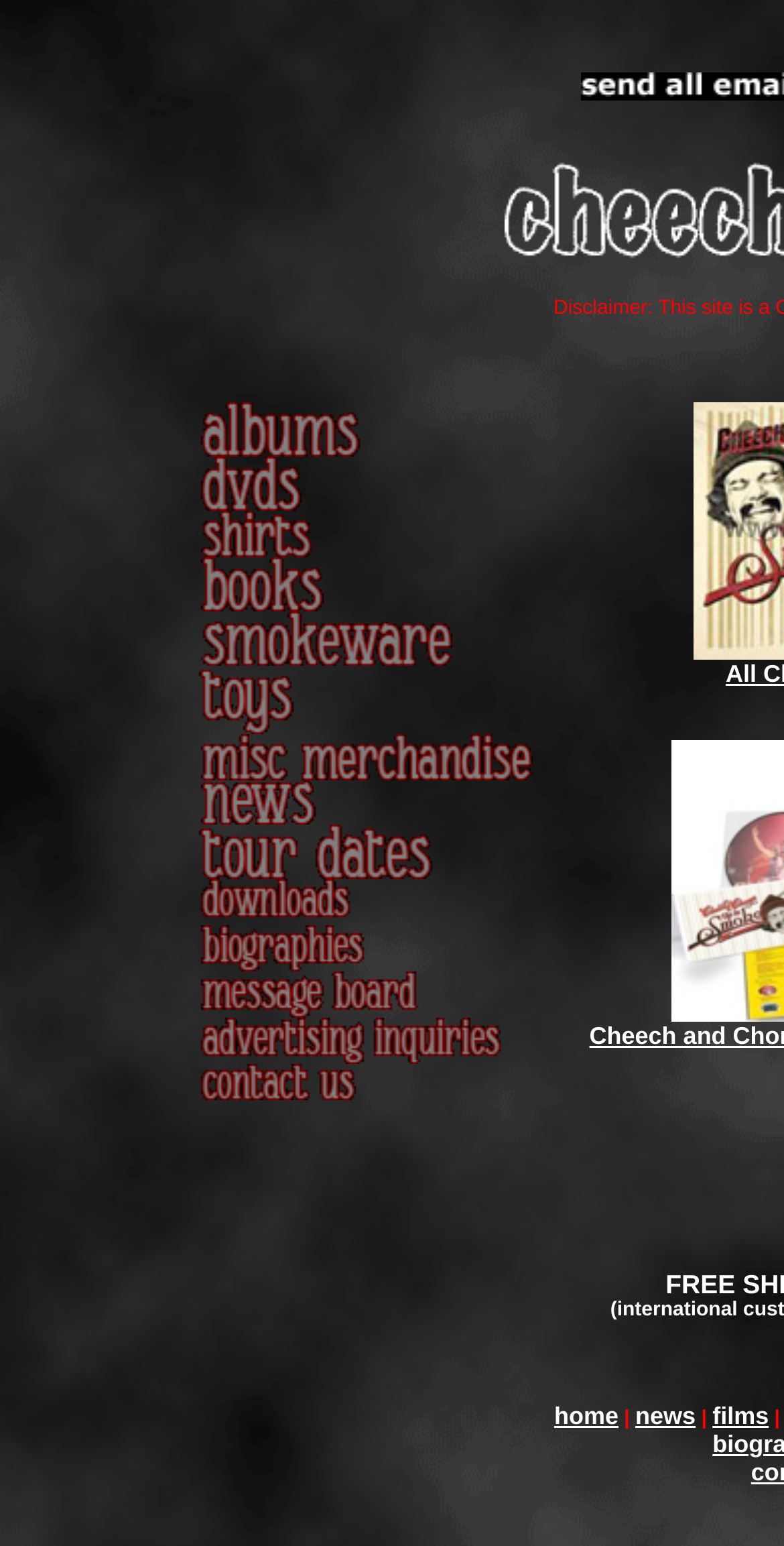Identify the bounding box coordinates of the specific part of the webpage to click to complete this instruction: "Explore Cheech and Chong's films".

[0.236, 0.316, 0.697, 0.334]